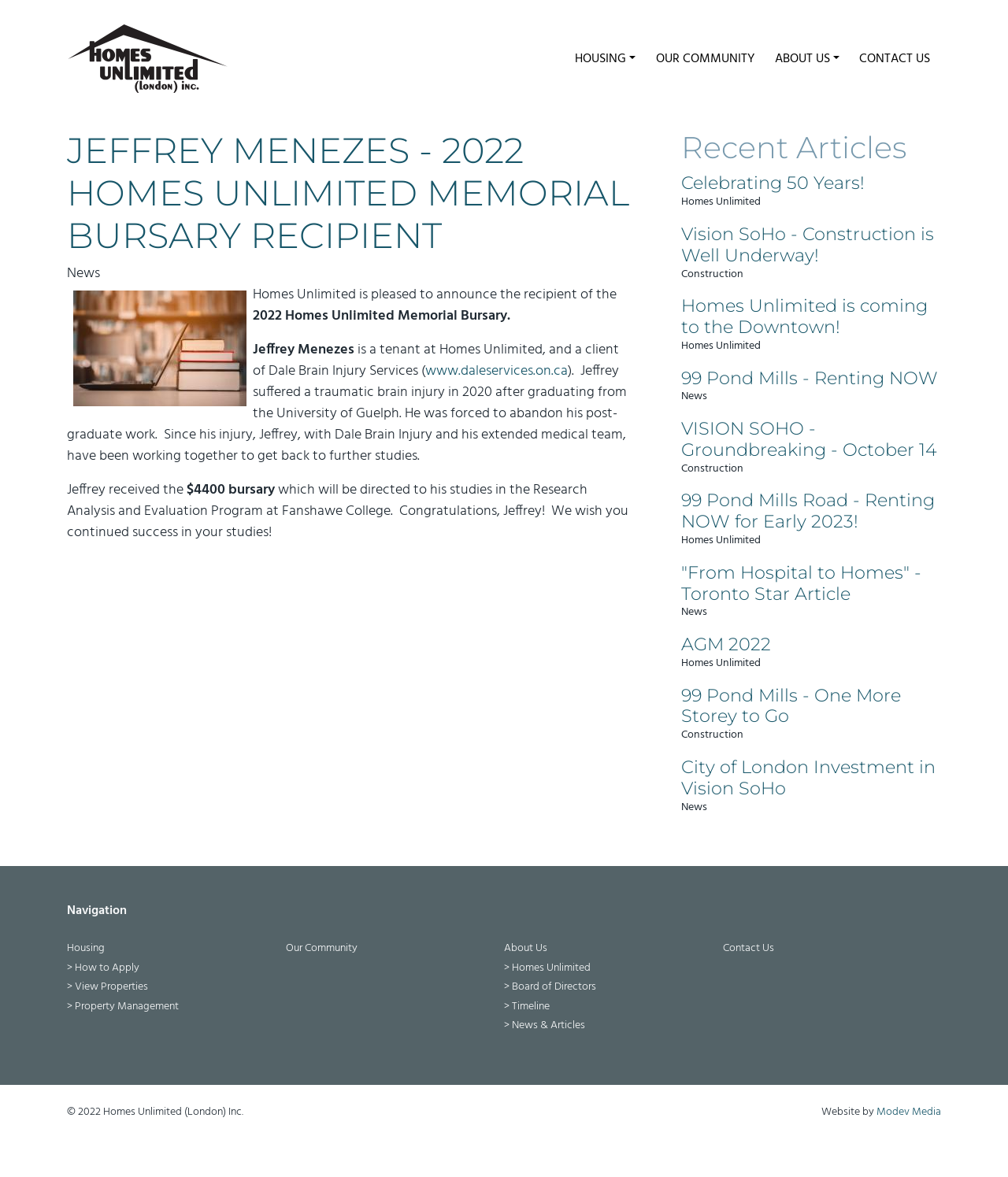Examine the image and give a thorough answer to the following question:
What is the name of the program that Jeffrey Menezes will be studying in at Fanshawe College?

The answer can be found in the article section of the webpage, where it is stated that 'Jeffrey received the $4400 bursary which will be directed to his studies in the Research Analysis and Evaluation Program at Fanshawe College.'